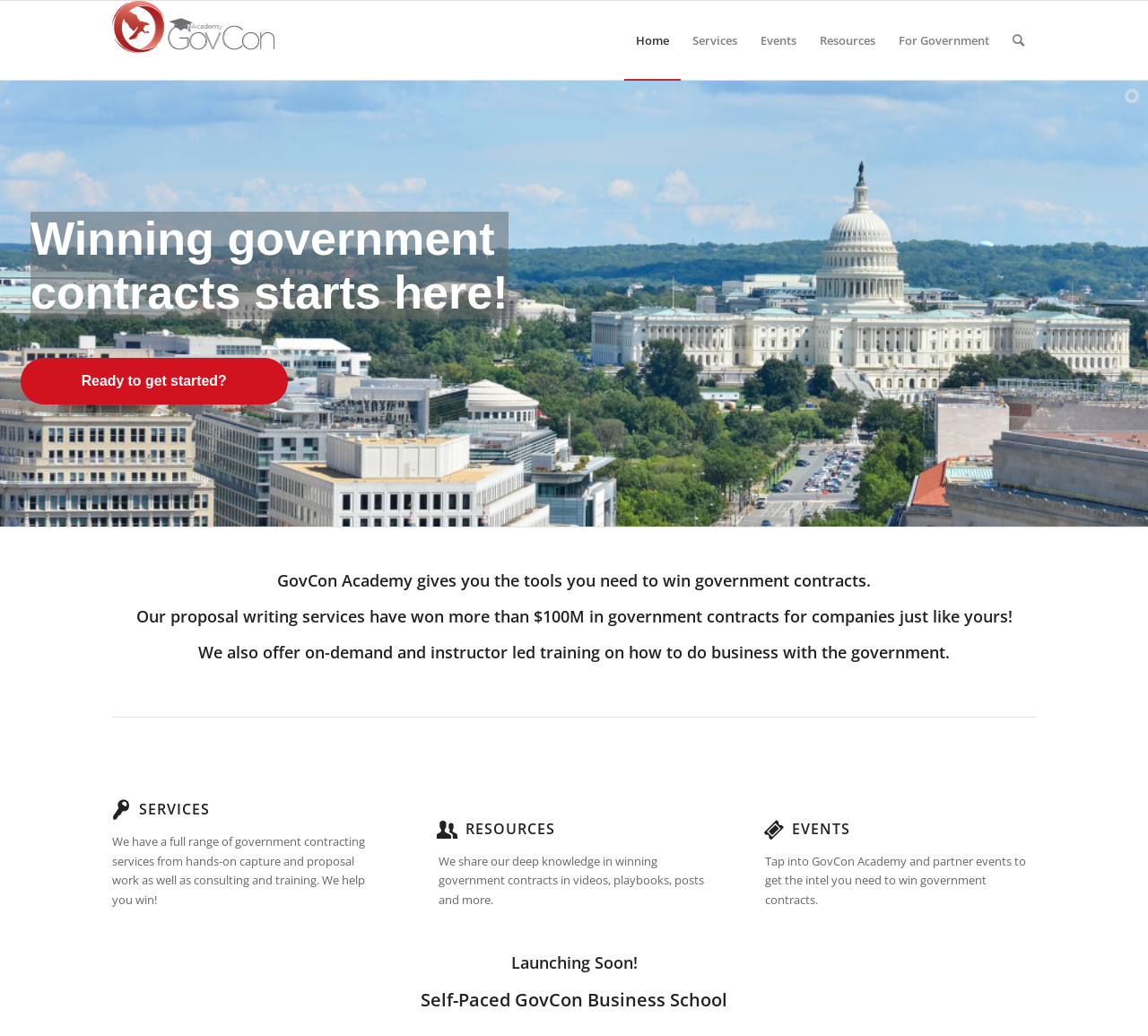Please indicate the bounding box coordinates of the element's region to be clicked to achieve the instruction: "Click on the 'Search' menu item". Provide the coordinates as four float numbers between 0 and 1, i.e., [left, top, right, bottom].

[0.872, 0.001, 0.902, 0.077]